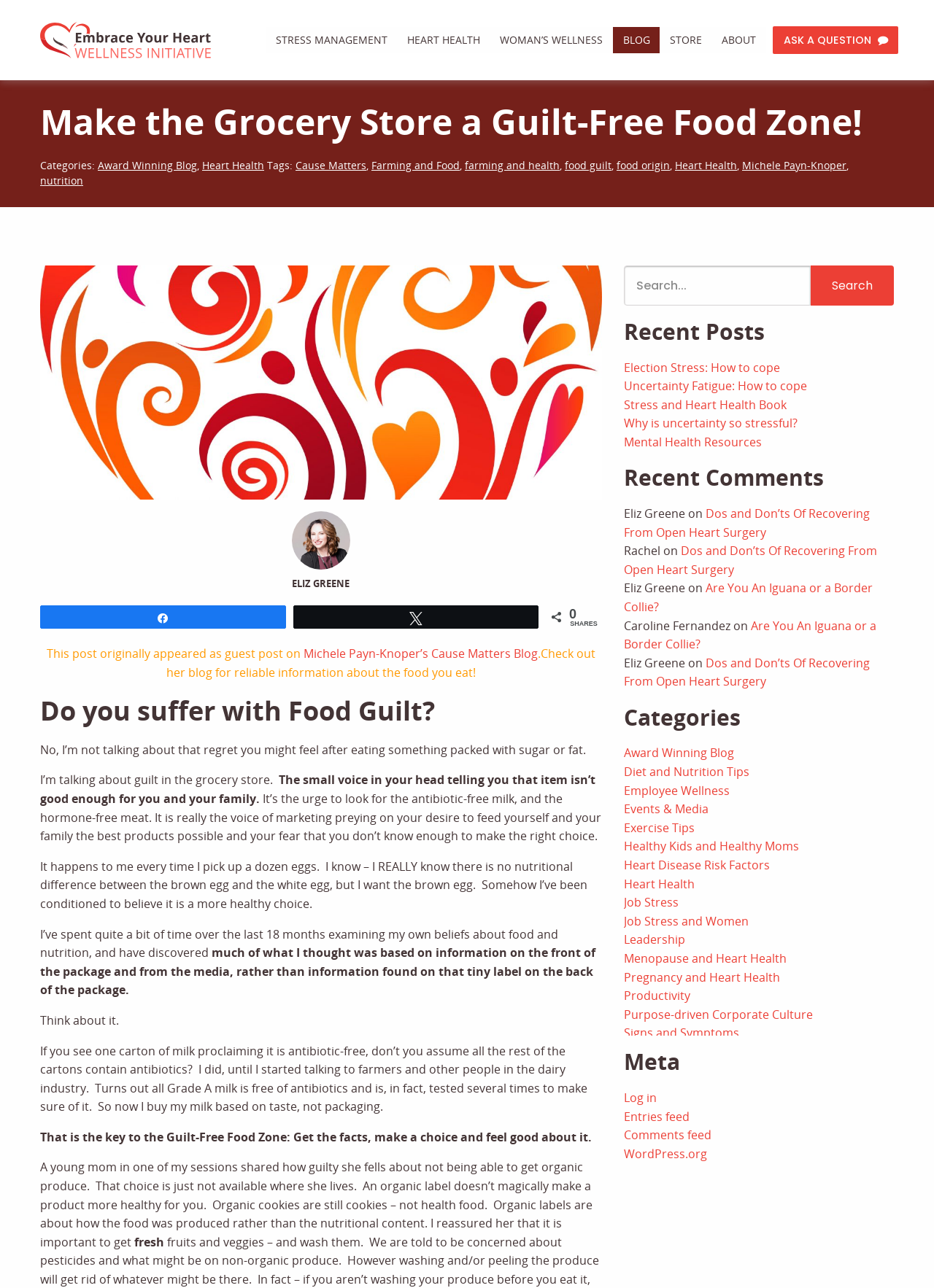Based on the element description: "value="Search"", identify the UI element and provide its bounding box coordinates. Use four float numbers between 0 and 1, [left, top, right, bottom].

[0.868, 0.206, 0.957, 0.237]